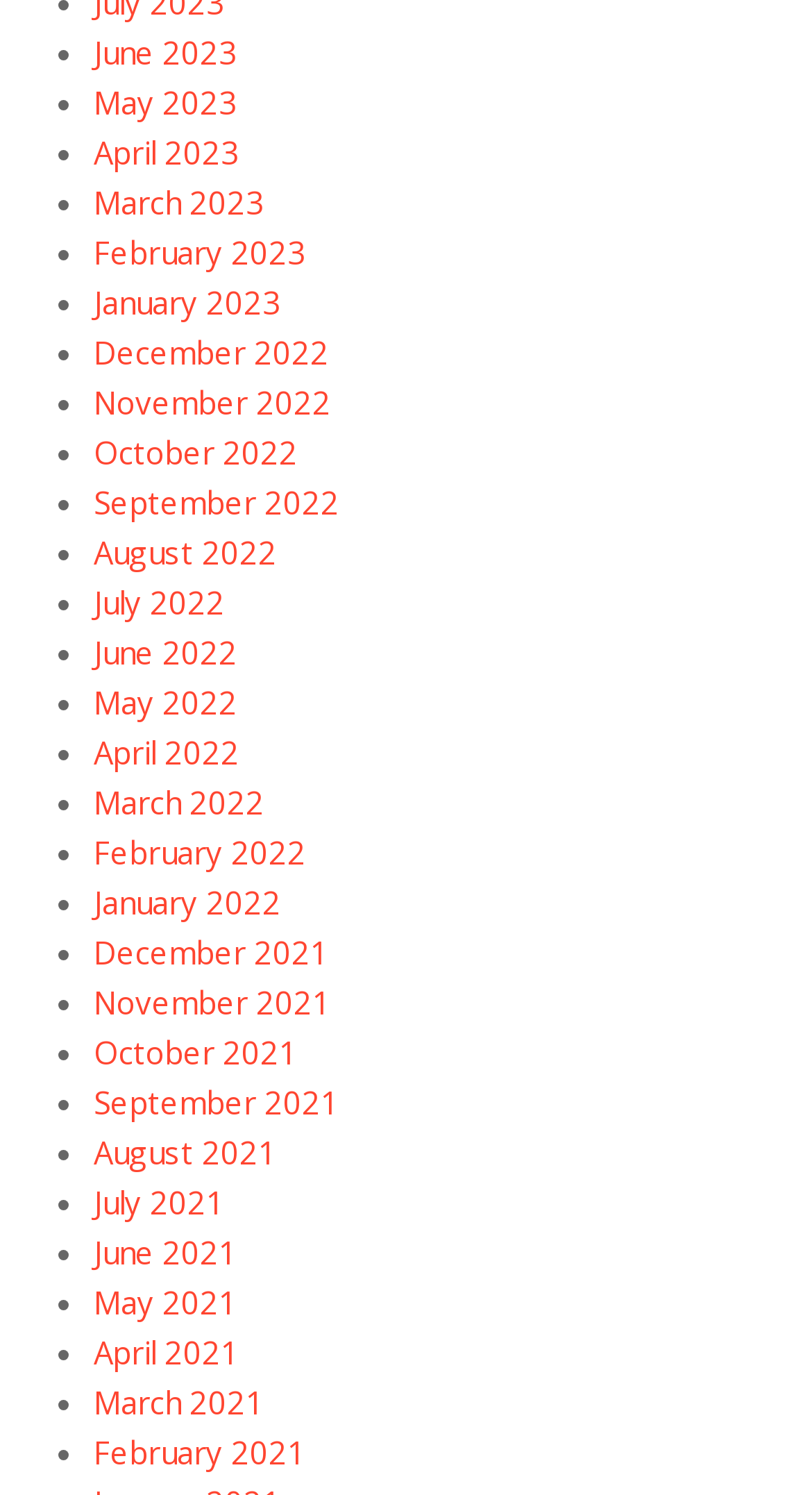Provide a brief response in the form of a single word or phrase:
Are the months listed in chronological order?

Yes